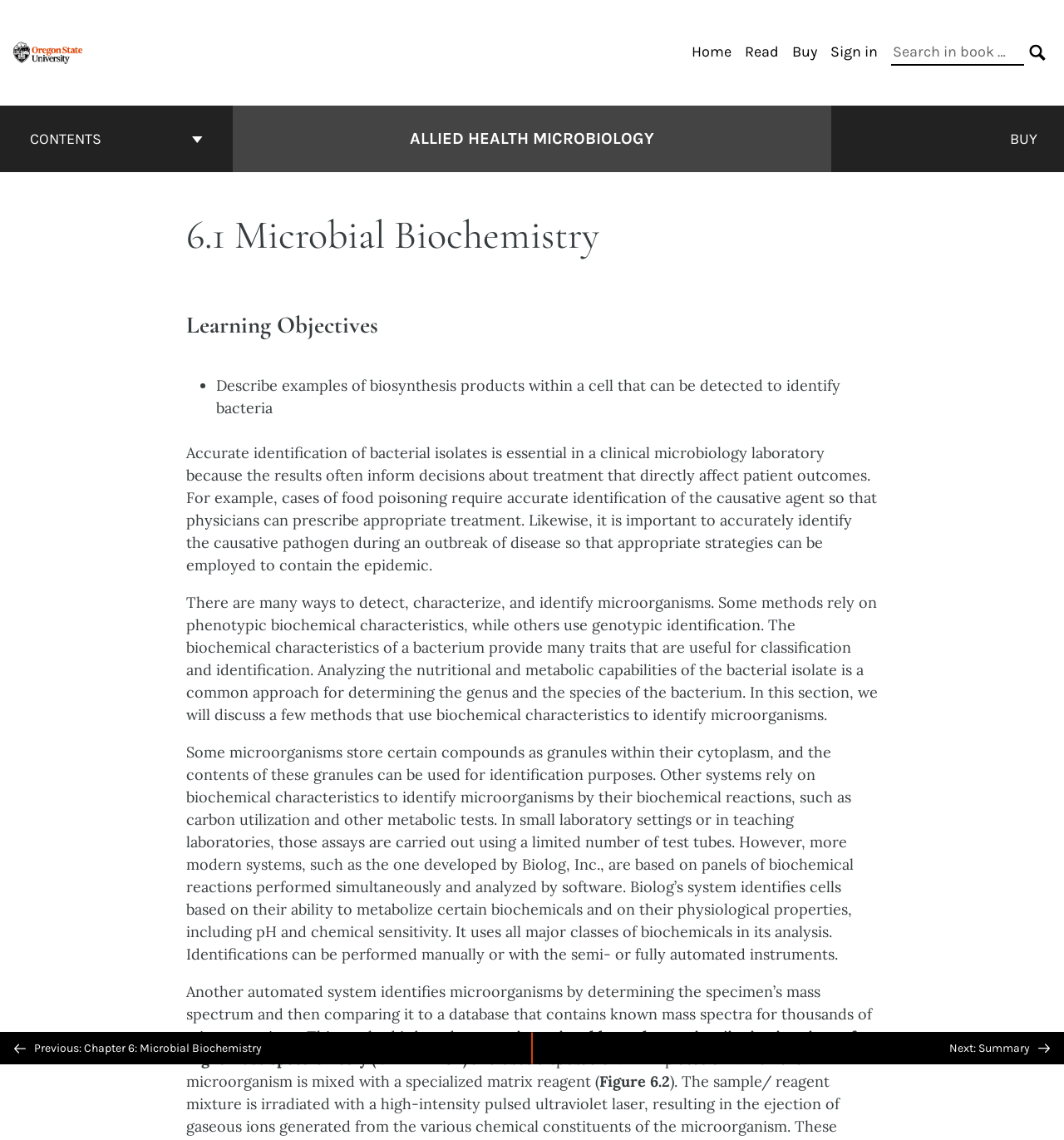What is the topic of the current section?
Refer to the image and give a detailed answer to the query.

I found the answer by looking at the heading '6.1 Microbial Biochemistry' which is a subheading of the main topic.